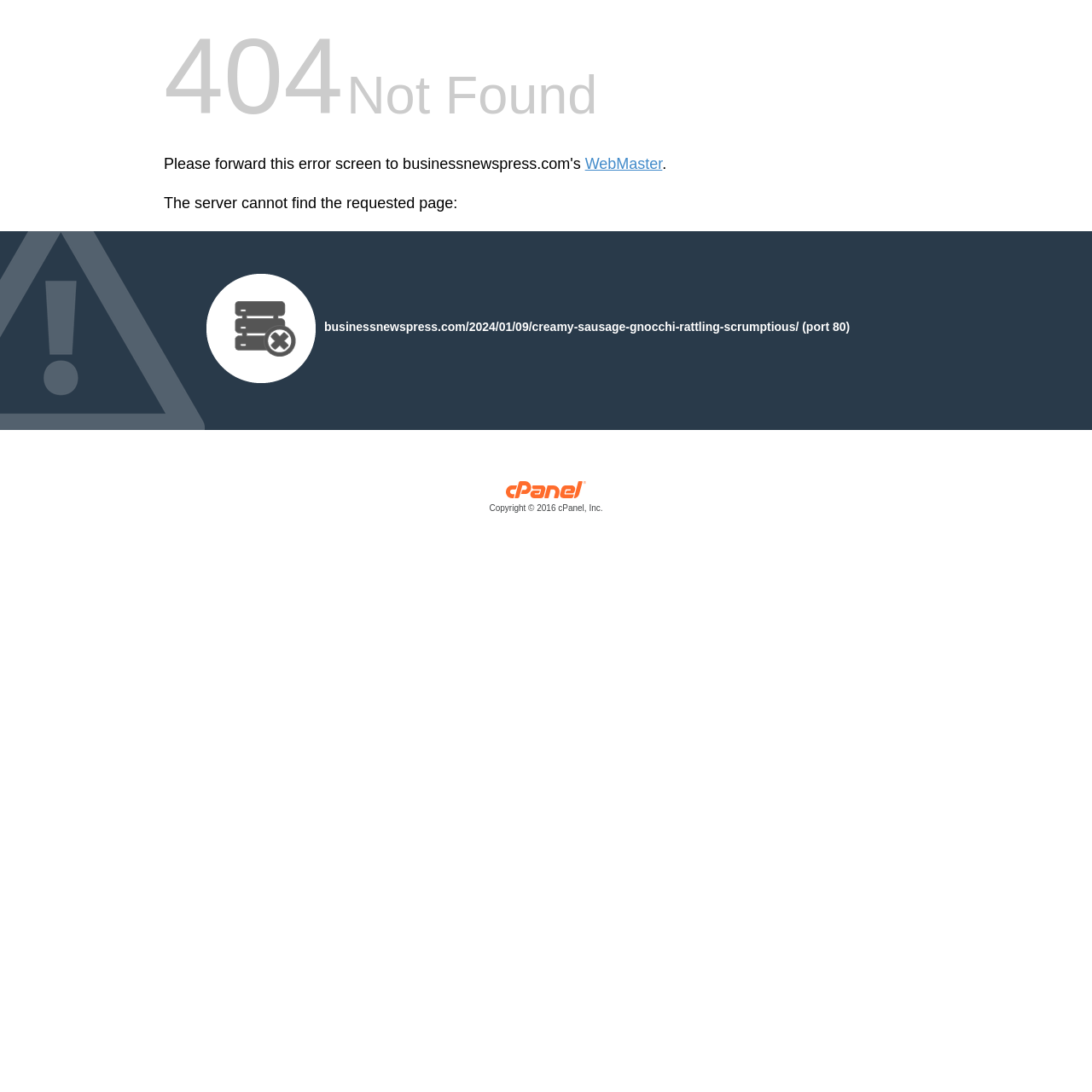Write an exhaustive caption that covers the webpage's main aspects.

The webpage displays a "404 Not Found" error message. At the top, there is a link to "WebMaster" positioned slightly to the right of the center, accompanied by a period. Below this, a static text element explains the error, stating "The server cannot find the requested page:". 

To the right of this text, there is an image, and next to the image, a static text element displays a URL, "businessnewspress.com/2024/01/09/creamy-sausage-gnocchi-rattling-scrumptious/ (port 80)". 

At the bottom of the page, there is a footer section that spans the entire width. Within this section, a link to "cPanel, Inc. Copyright © 2016 cPanel, Inc." is positioned near the left edge, accompanied by a small image of the cPanel, Inc. logo to its right.